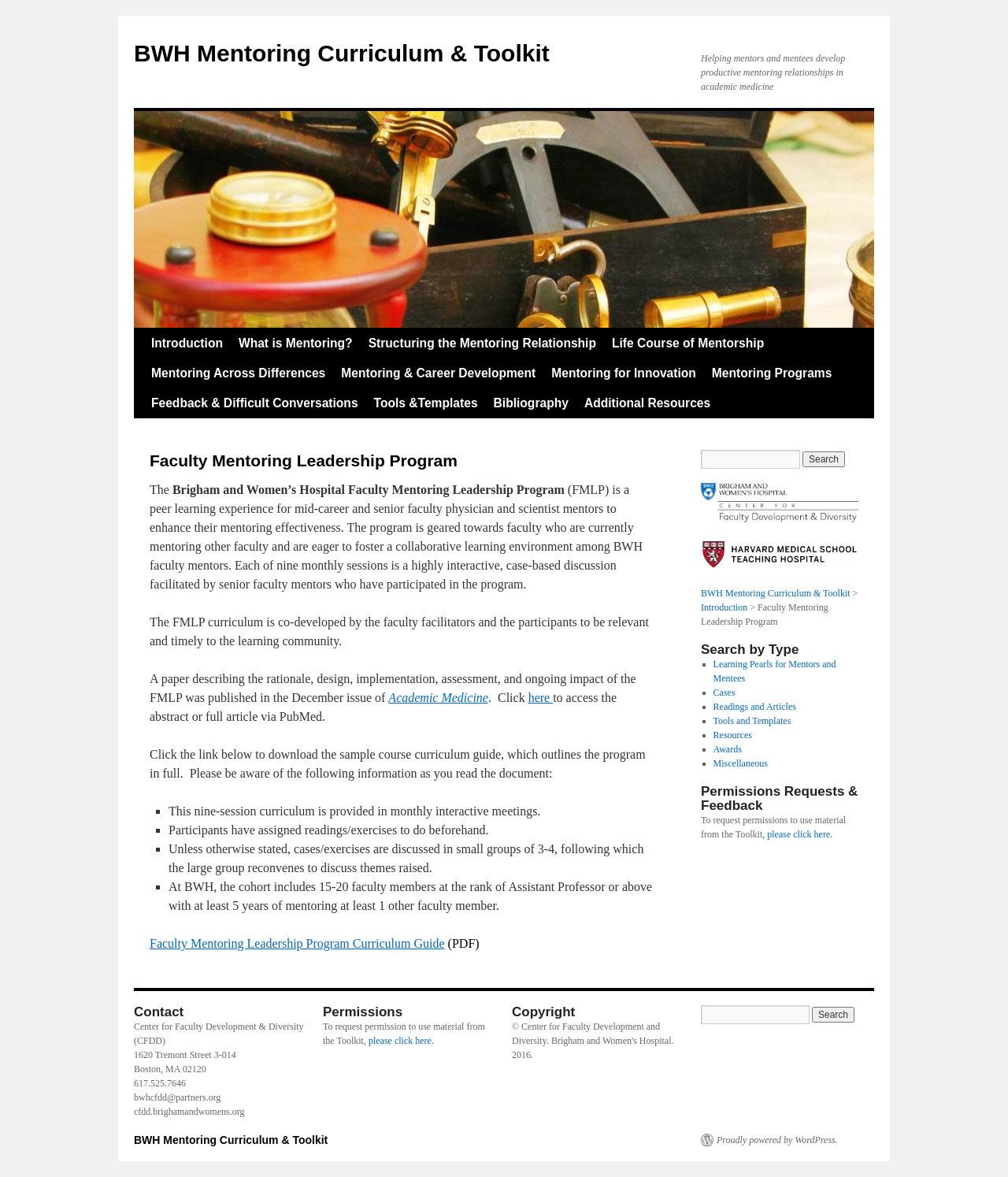Kindly provide the bounding box coordinates of the section you need to click on to fulfill the given instruction: "Click on the 'Faculty Mentoring Leadership Program Curriculum Guide' link".

[0.148, 0.794, 0.648, 0.81]